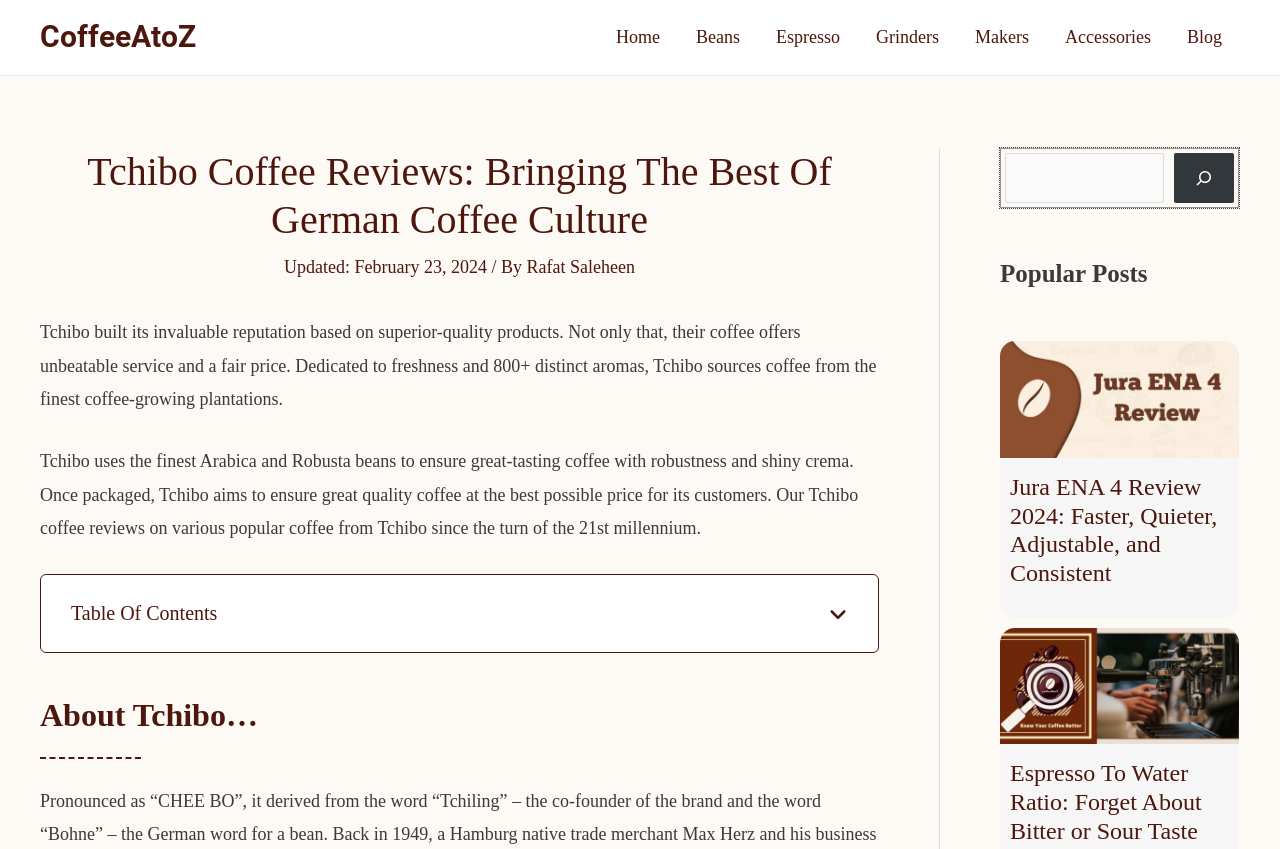Please mark the clickable region by giving the bounding box coordinates needed to complete this instruction: "Learn more about 'Espresso to water ratio'".

[0.781, 0.74, 0.968, 0.877]